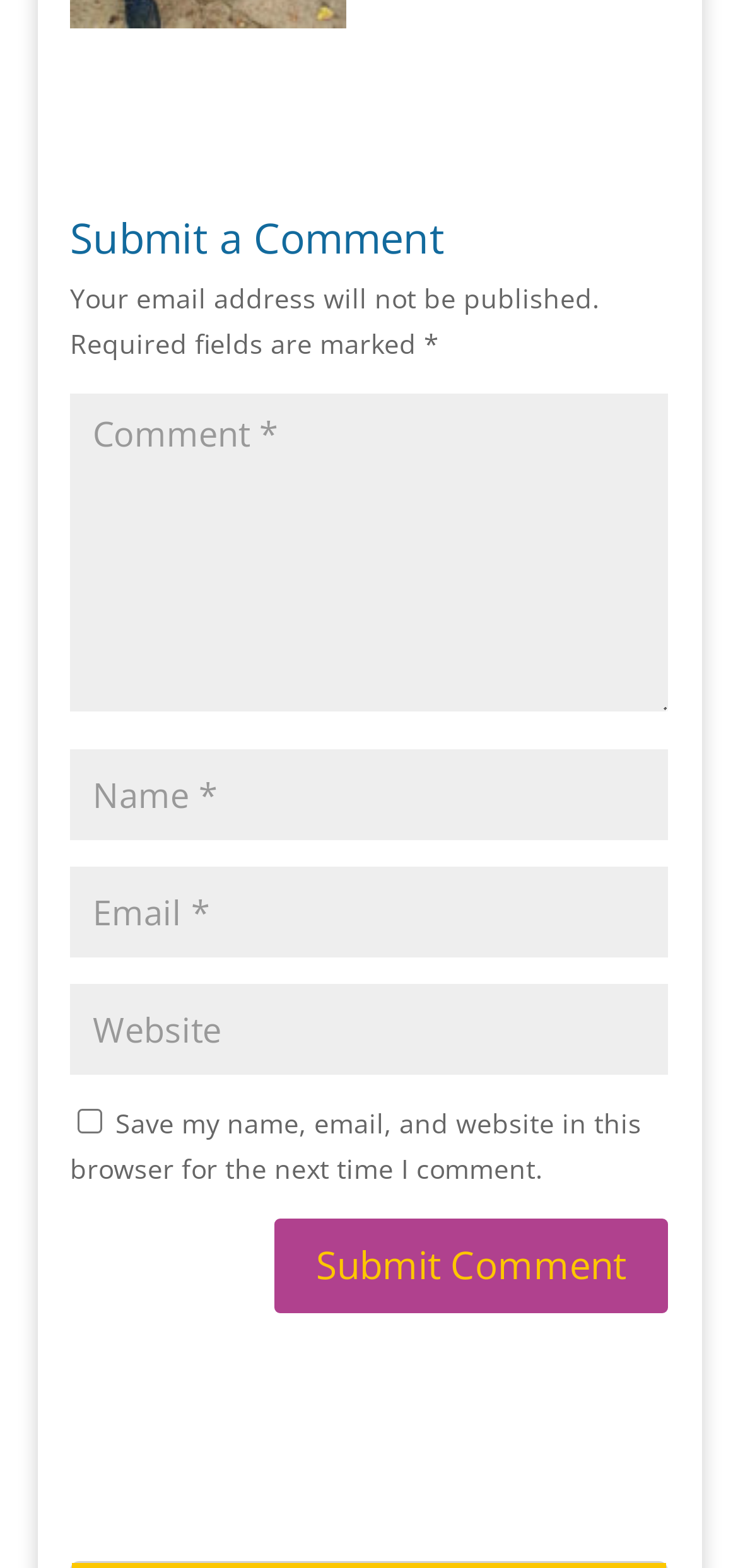What is the text of the button at the bottom? Analyze the screenshot and reply with just one word or a short phrase.

Submit Comment